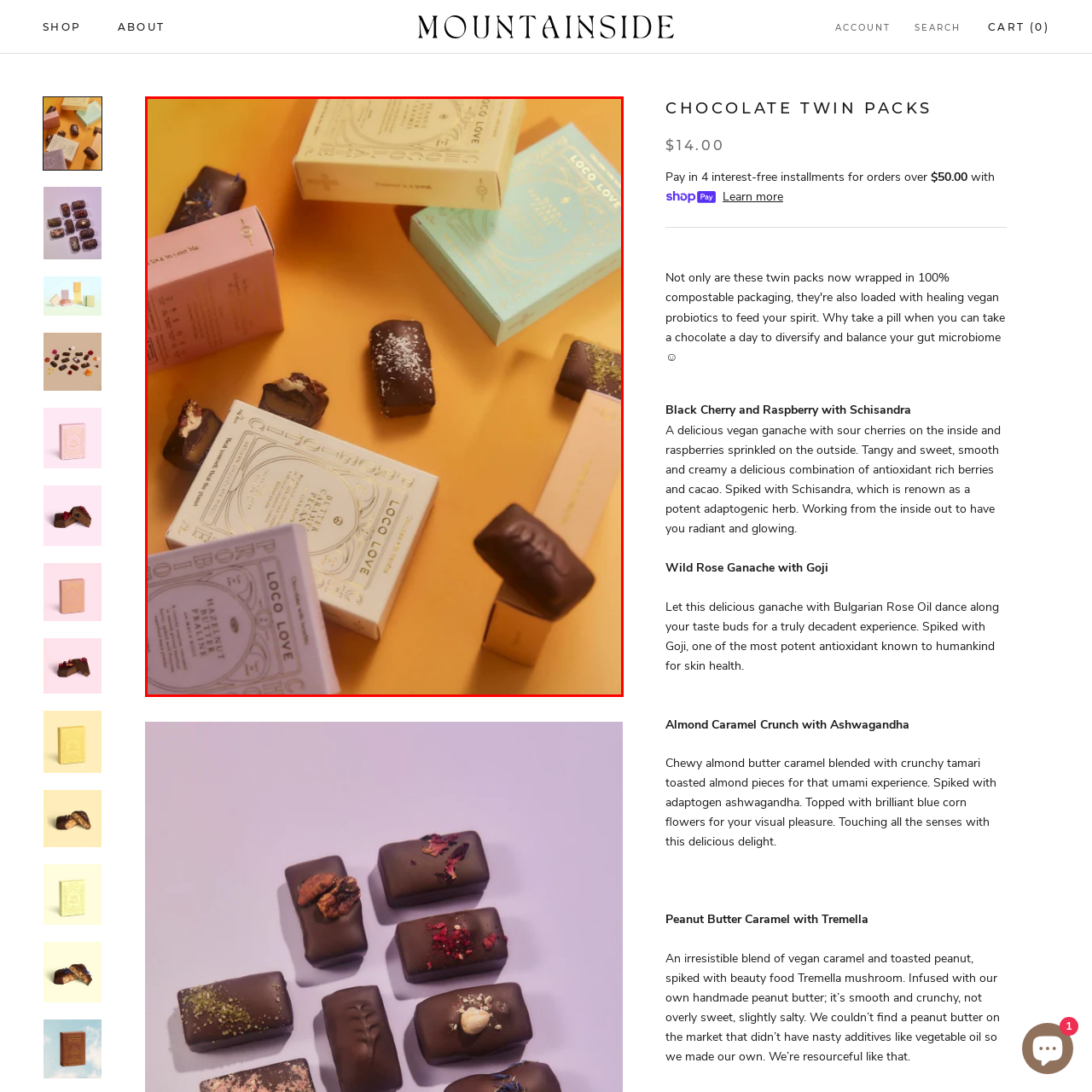Give a detailed account of the picture within the red bounded area.

A stunning flat lay featuring a delightful assortment of Loco Love chocolates, elegantly displayed against a vibrant yellow background. The image showcases several beautifully designed packaging boxes in soft pastel colors—light pink, mint green, and pale yellow—each adorned with intricate typography and decorative elements. Scattered among the boxes are rich, dark chocolate bars, some topped with coconut flakes and others decorated with artistic designs, hinting at their gourmet flavors. This inviting setup highlights the luxurious, vegan nature of the treats, promising a blend of indulgent taste and artisanal craftsmanship, perfect for those seeking a deliciously sweet escape.